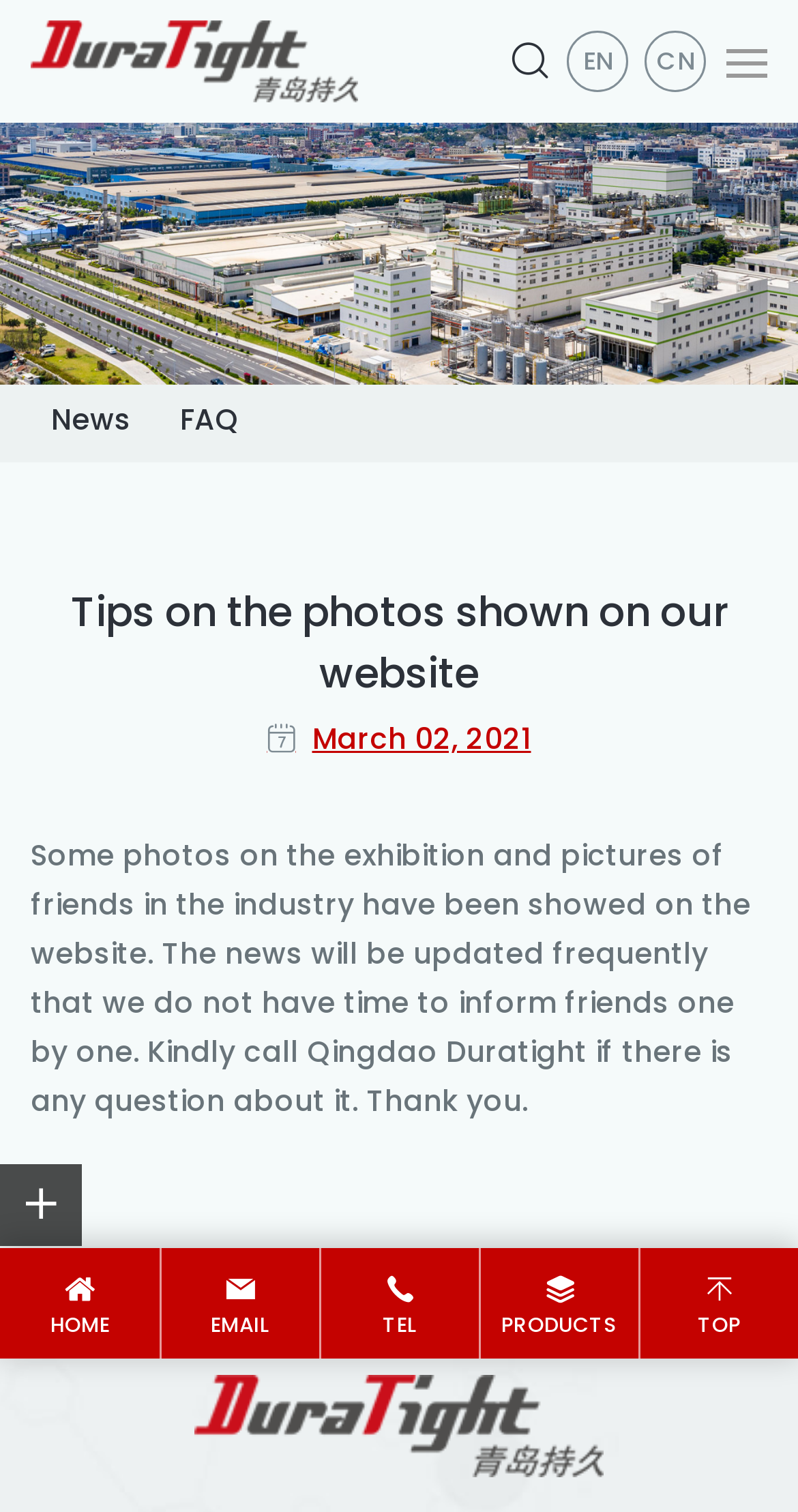Extract the bounding box coordinates for the UI element described by the text: "parent_node: EN CN". The coordinates should be in the form of [left, top, right, bottom] with values between 0 and 1.

[0.91, 0.014, 0.962, 0.068]